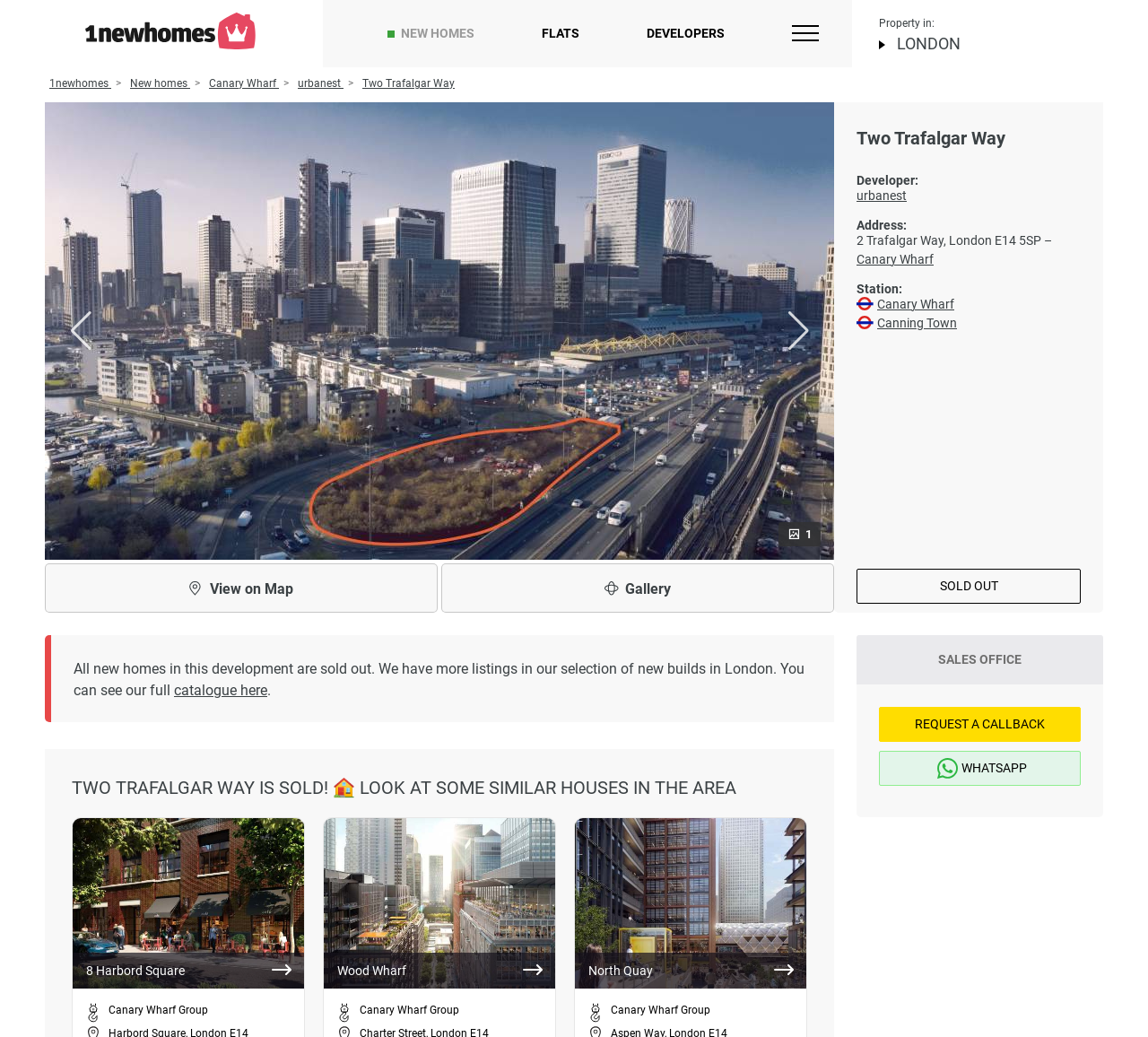Based on the image, please elaborate on the answer to the following question:
What type of property is for sale?

Based on the webpage, I can see that the property is located in Canary Wharf, London, and it is a development of new flats. The webpage also mentions 'New flats in Canary Wharf' in the meta description, which further confirms that the property type is flats.